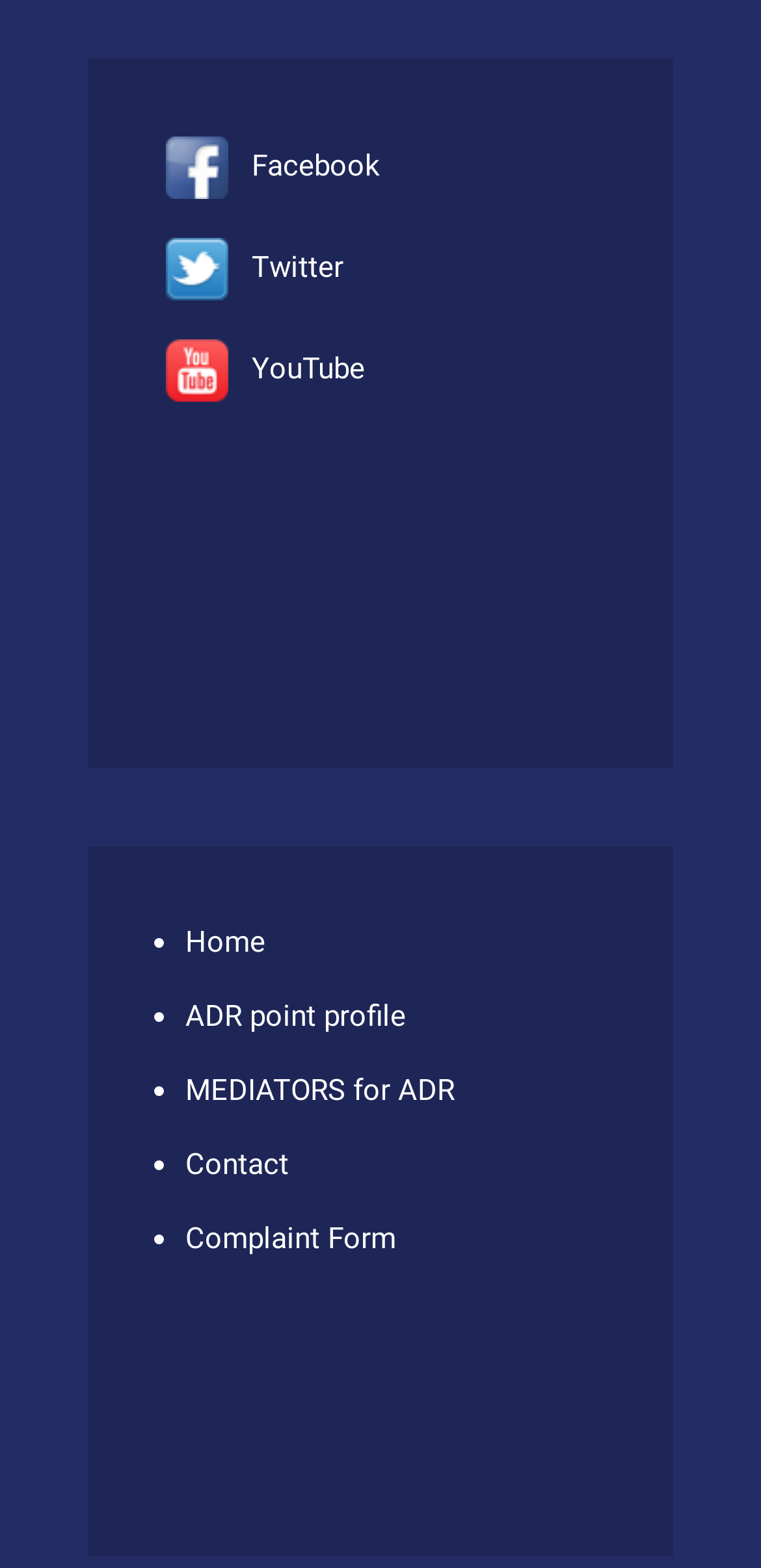Could you highlight the region that needs to be clicked to execute the instruction: "submit a complaint"?

[0.244, 0.773, 0.782, 0.808]